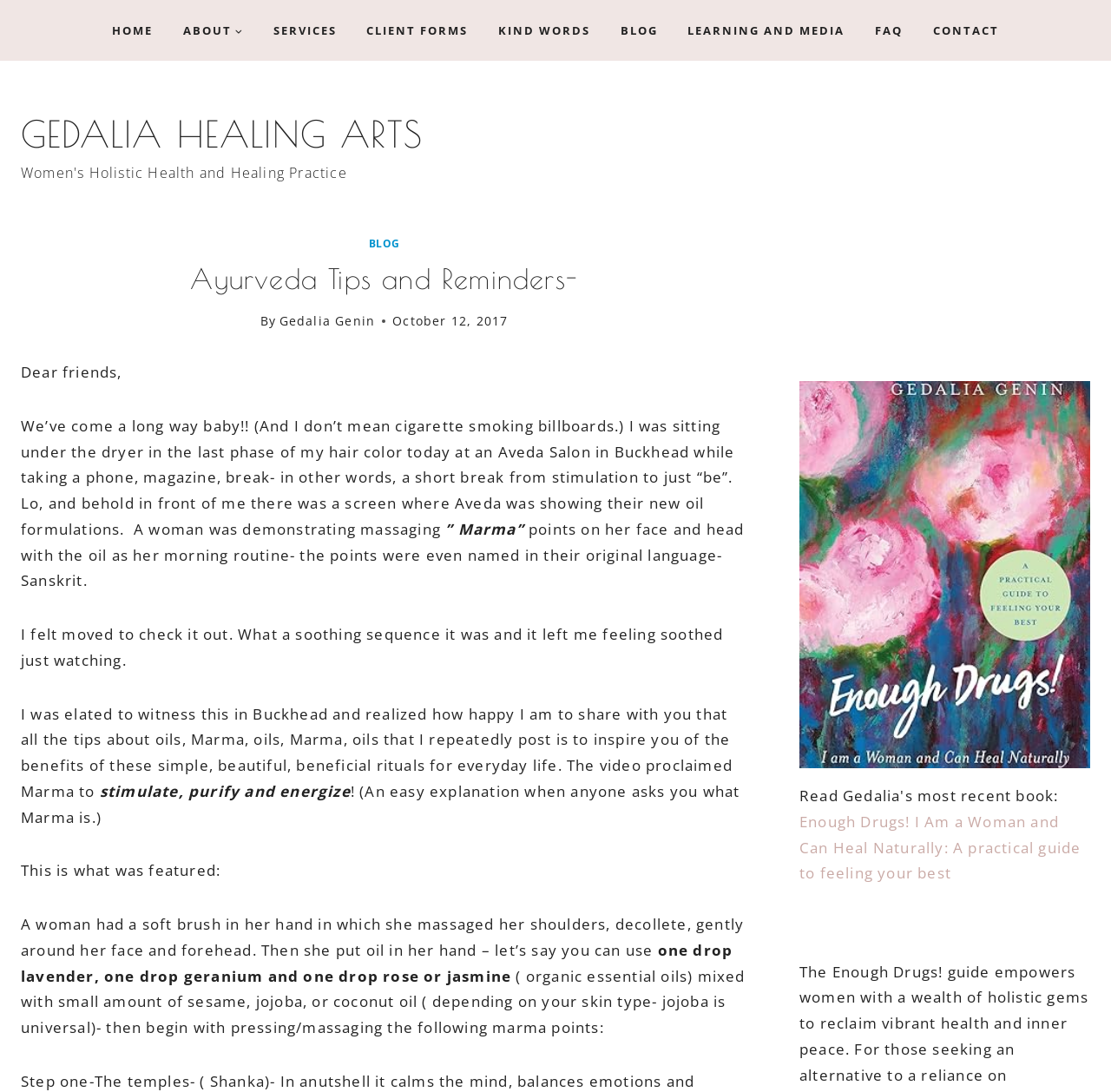Using the given description, provide the bounding box coordinates formatted as (top-left x, top-left y, bottom-right x, bottom-right y), with all values being floating point numbers between 0 and 1. Description: Kind Words

[0.435, 0.013, 0.545, 0.043]